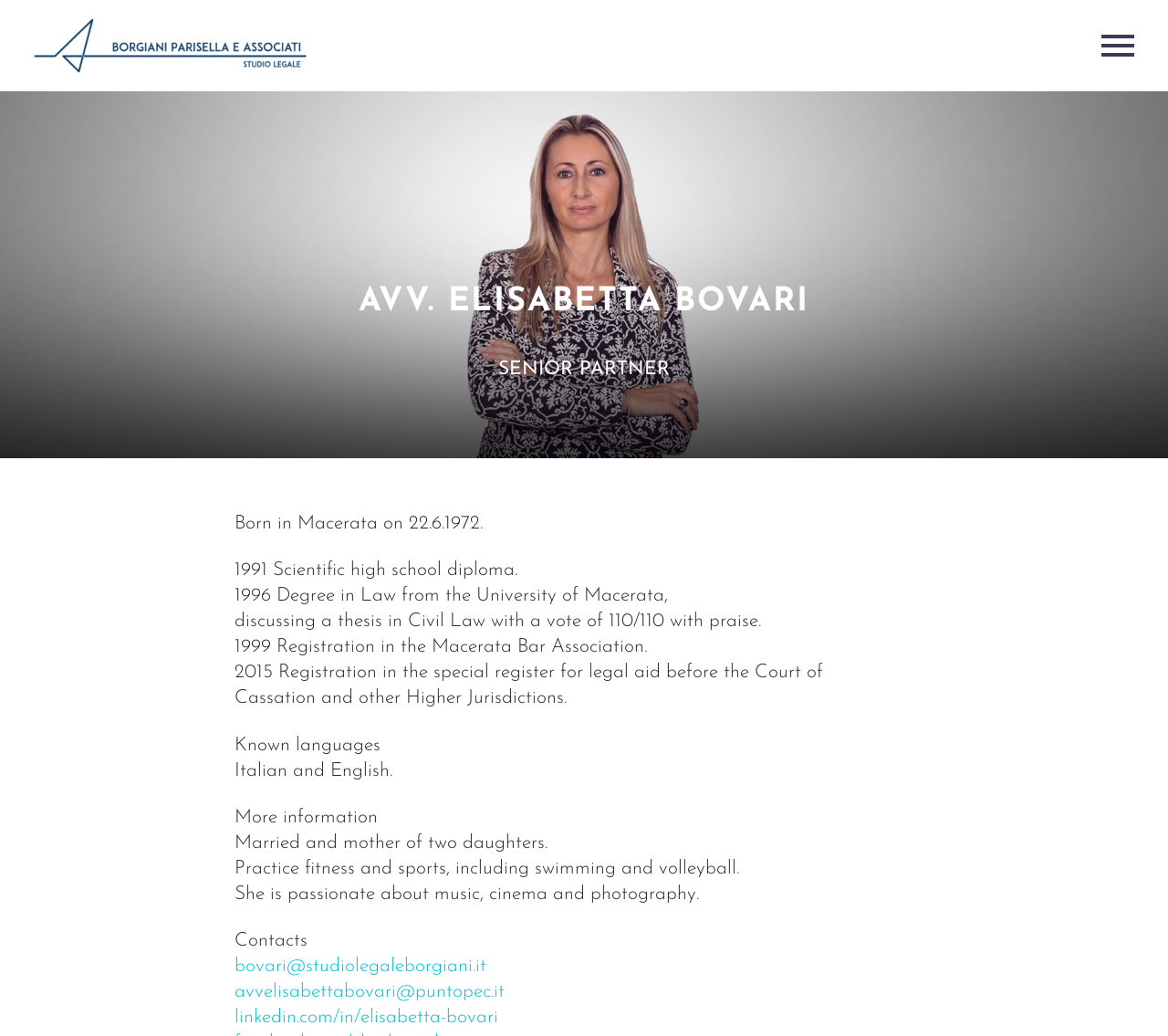What is Elisabetta Bovari's email address? Using the information from the screenshot, answer with a single word or phrase.

bovari@studiolegaleborgiani.it